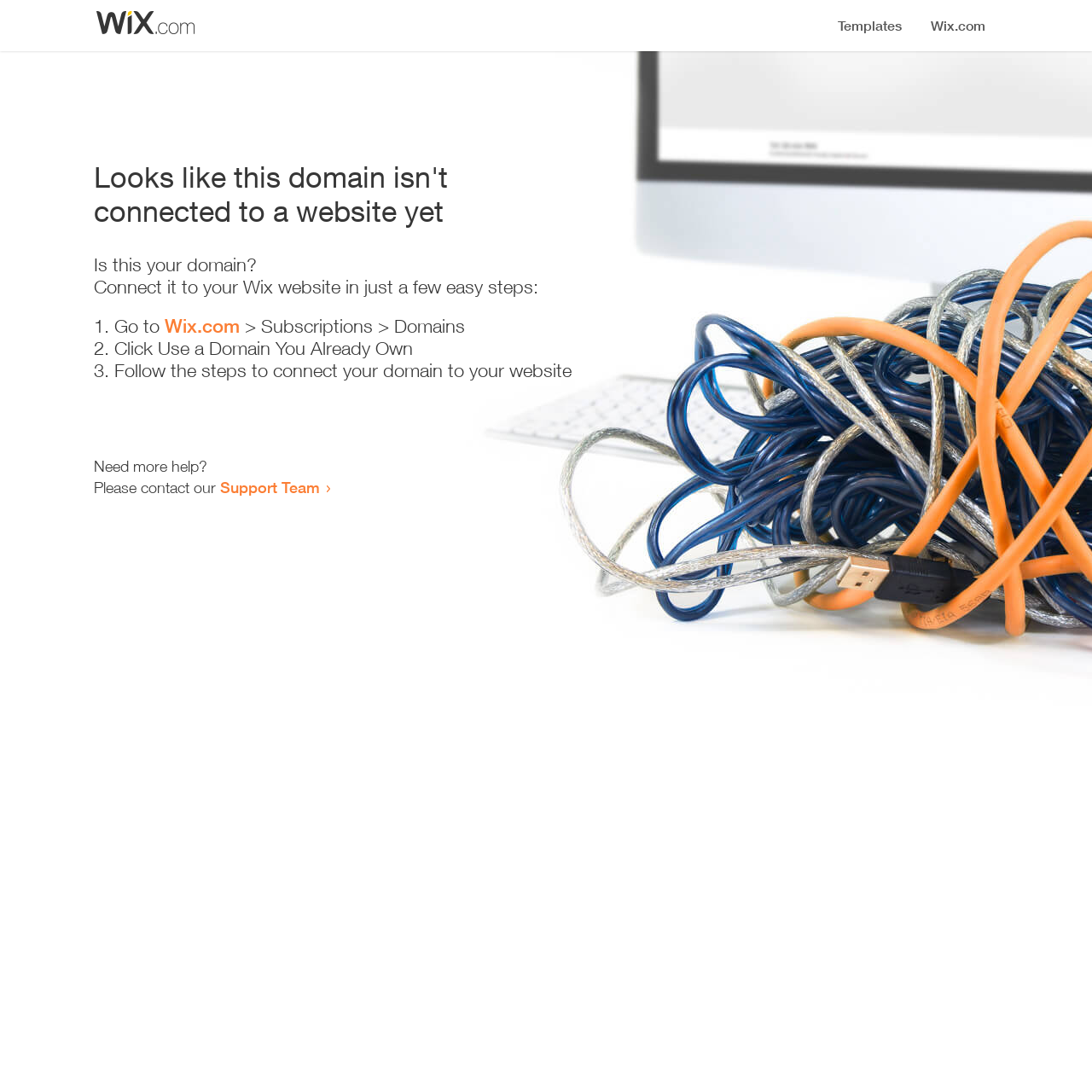Bounding box coordinates are to be given in the format (top-left x, top-left y, bottom-right x, bottom-right y). All values must be floating point numbers between 0 and 1. Provide the bounding box coordinate for the UI element described as: Support Team

[0.202, 0.438, 0.293, 0.455]